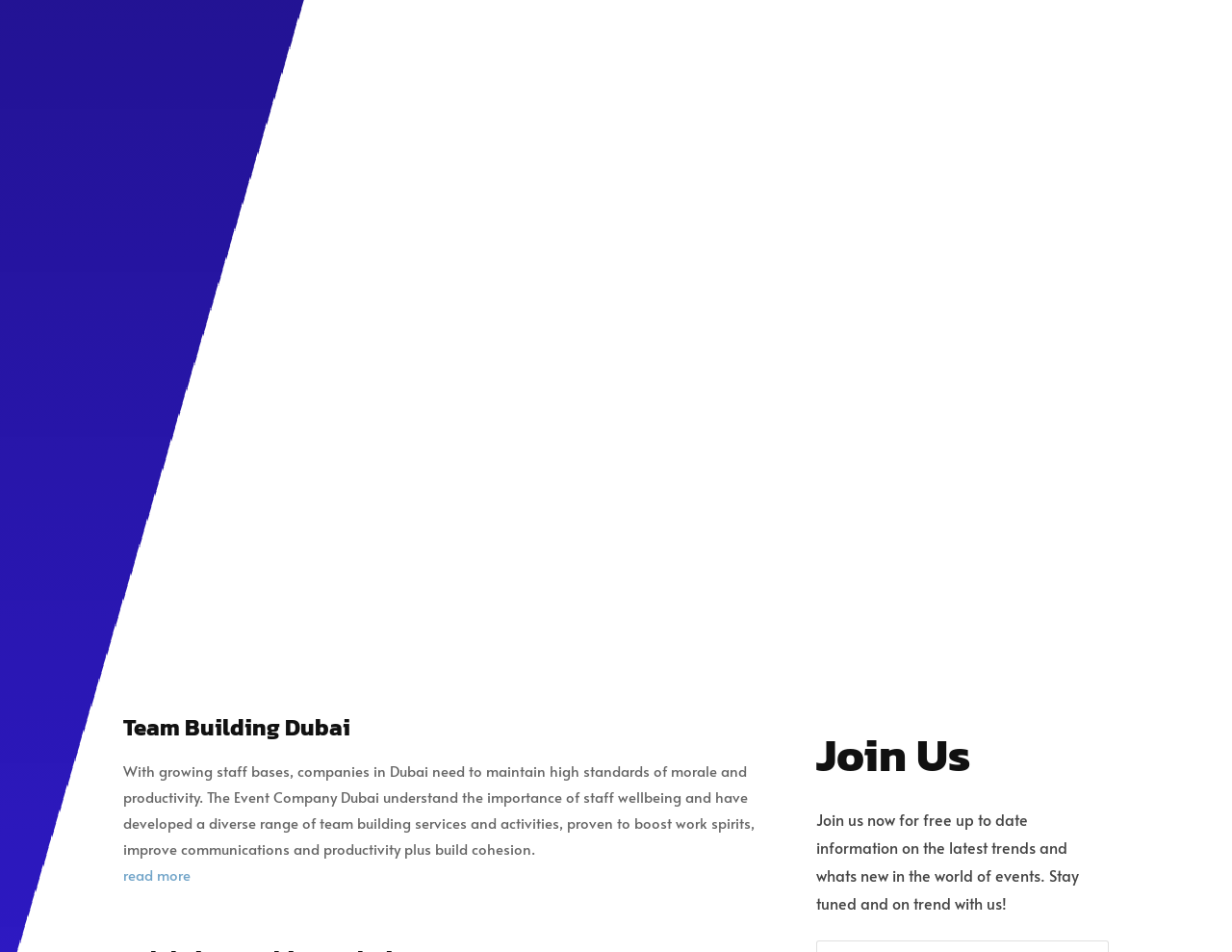Give the bounding box coordinates for the element described as: "Theme Events Dubai".

[0.197, 0.458, 0.304, 0.479]